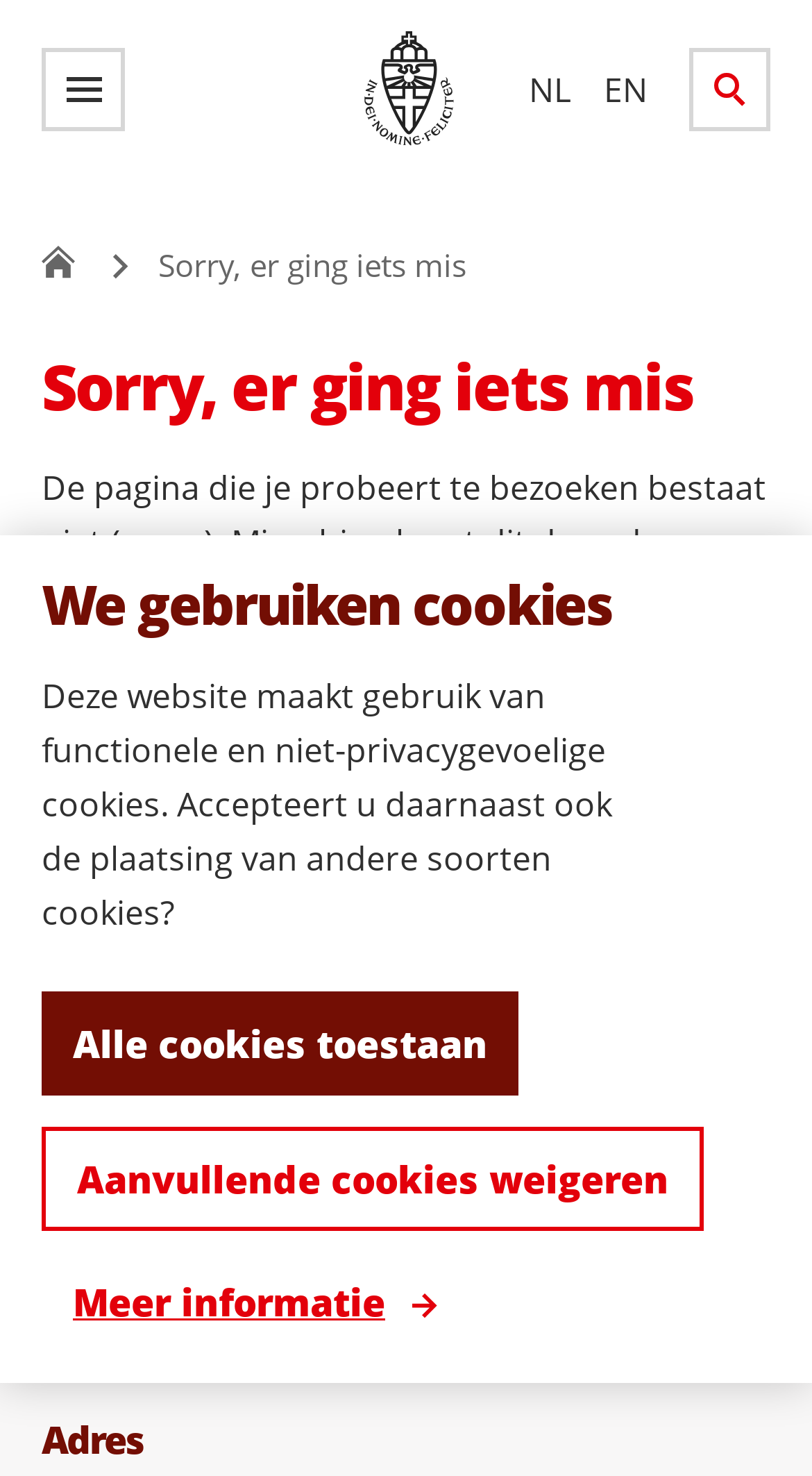What is the current status of the page?
Refer to the image and answer the question using a single word or phrase.

Page not found